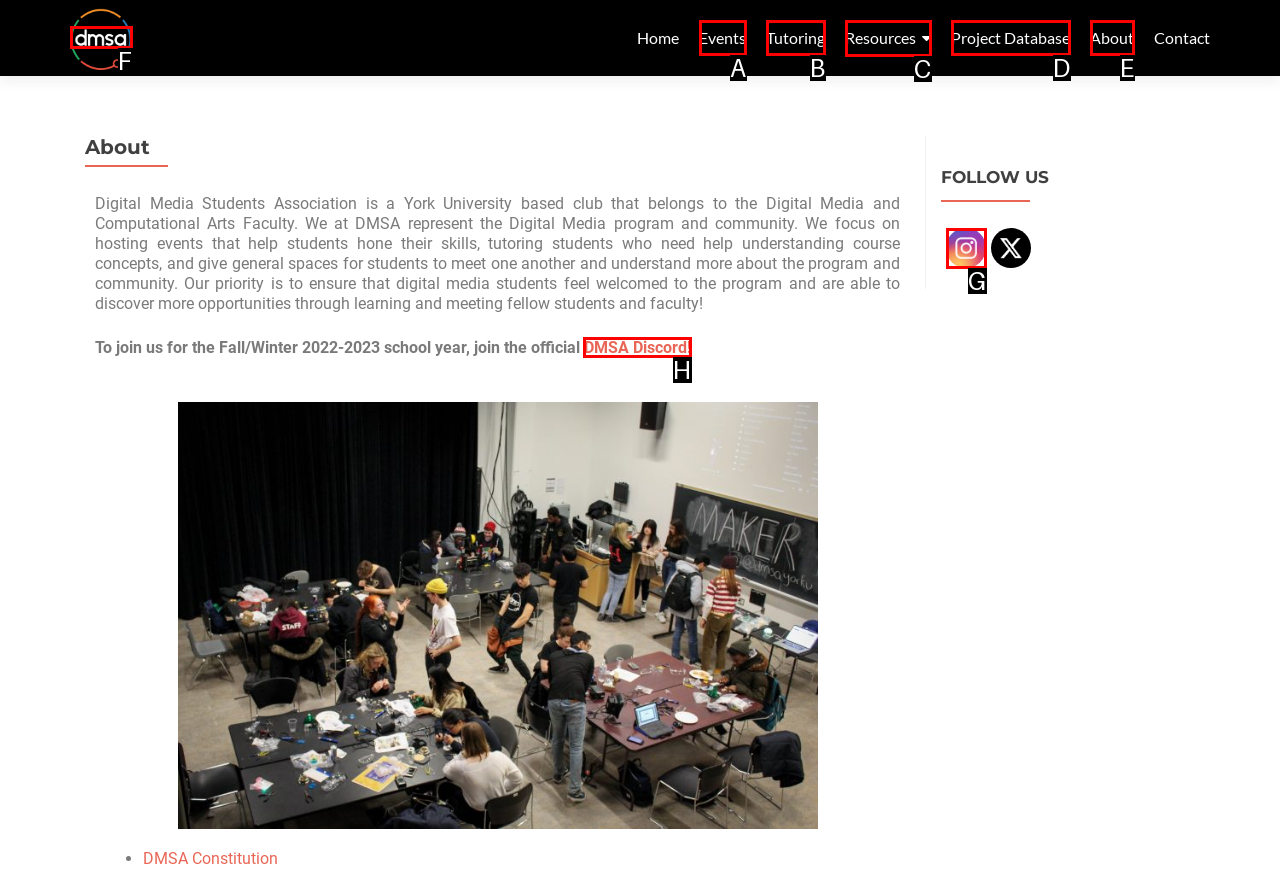Determine which HTML element should be clicked to carry out the following task: Join the DMSA Discord Respond with the letter of the appropriate option.

H